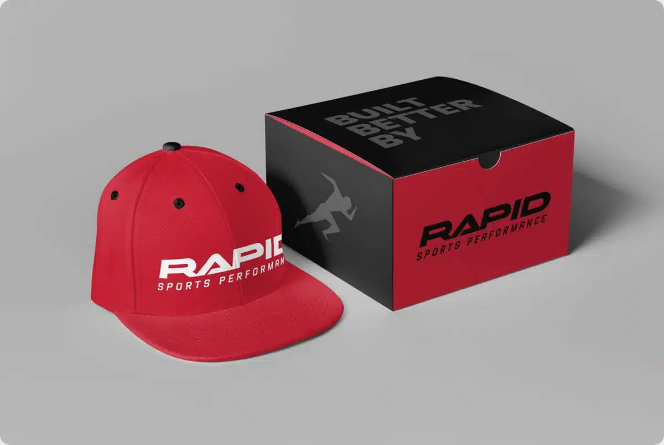What is the purpose of the cap and box combination?
Provide a detailed answer to the question, using the image to inform your response.

The caption explains that the combination of the cap and the box creates a visually appealing branding display, emphasizing the identity of RAPID Sports Performance and reflecting the business's commitment to providing a dynamic and engaging brand experience for its customers.